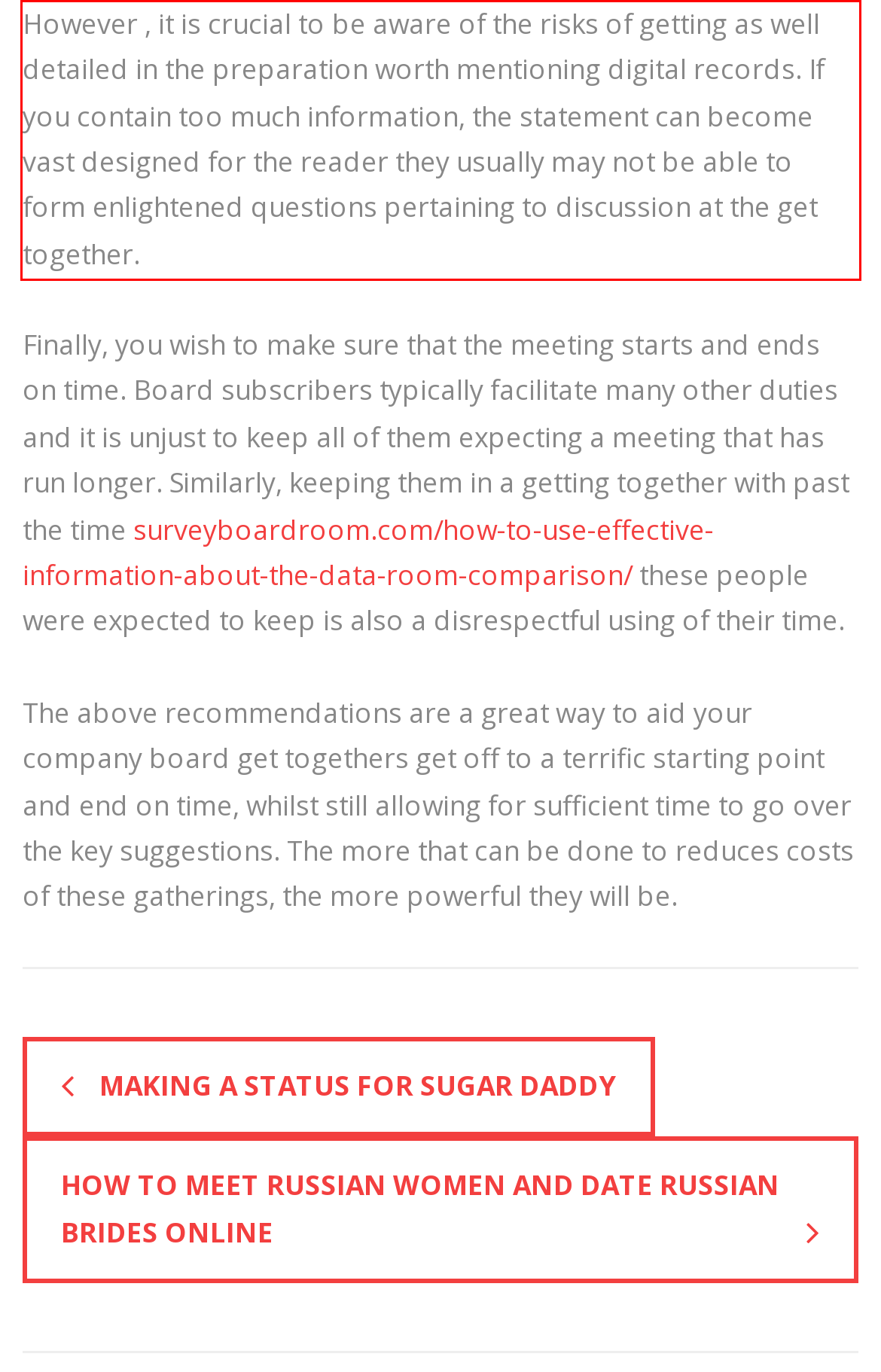You are given a webpage screenshot with a red bounding box around a UI element. Extract and generate the text inside this red bounding box.

However , it is crucial to be aware of the risks of getting as well detailed in the preparation worth mentioning digital records. If you contain too much information, the statement can become vast designed for the reader they usually may not be able to form enlightened questions pertaining to discussion at the get together.